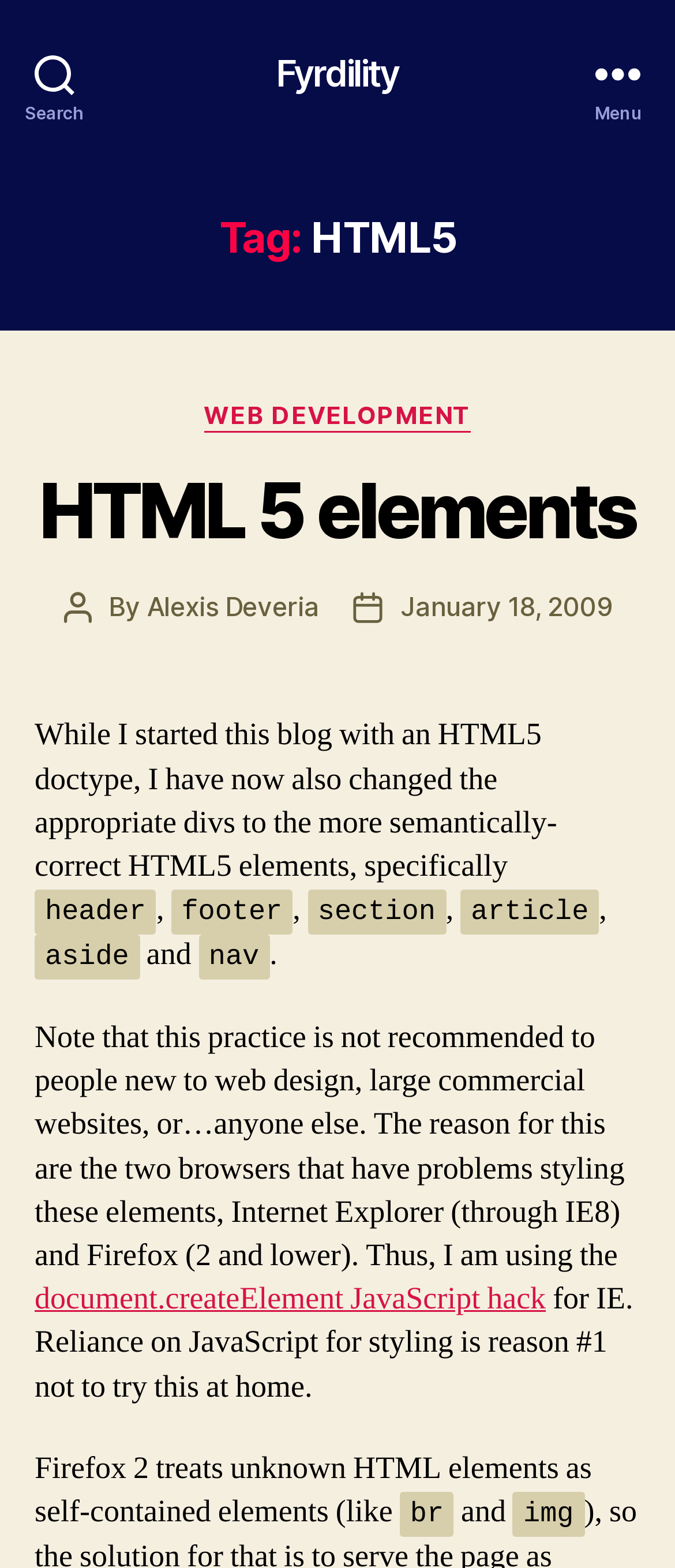Give a concise answer using only one word or phrase for this question:
What is the category of the post?

WEB DEVELOPMENT